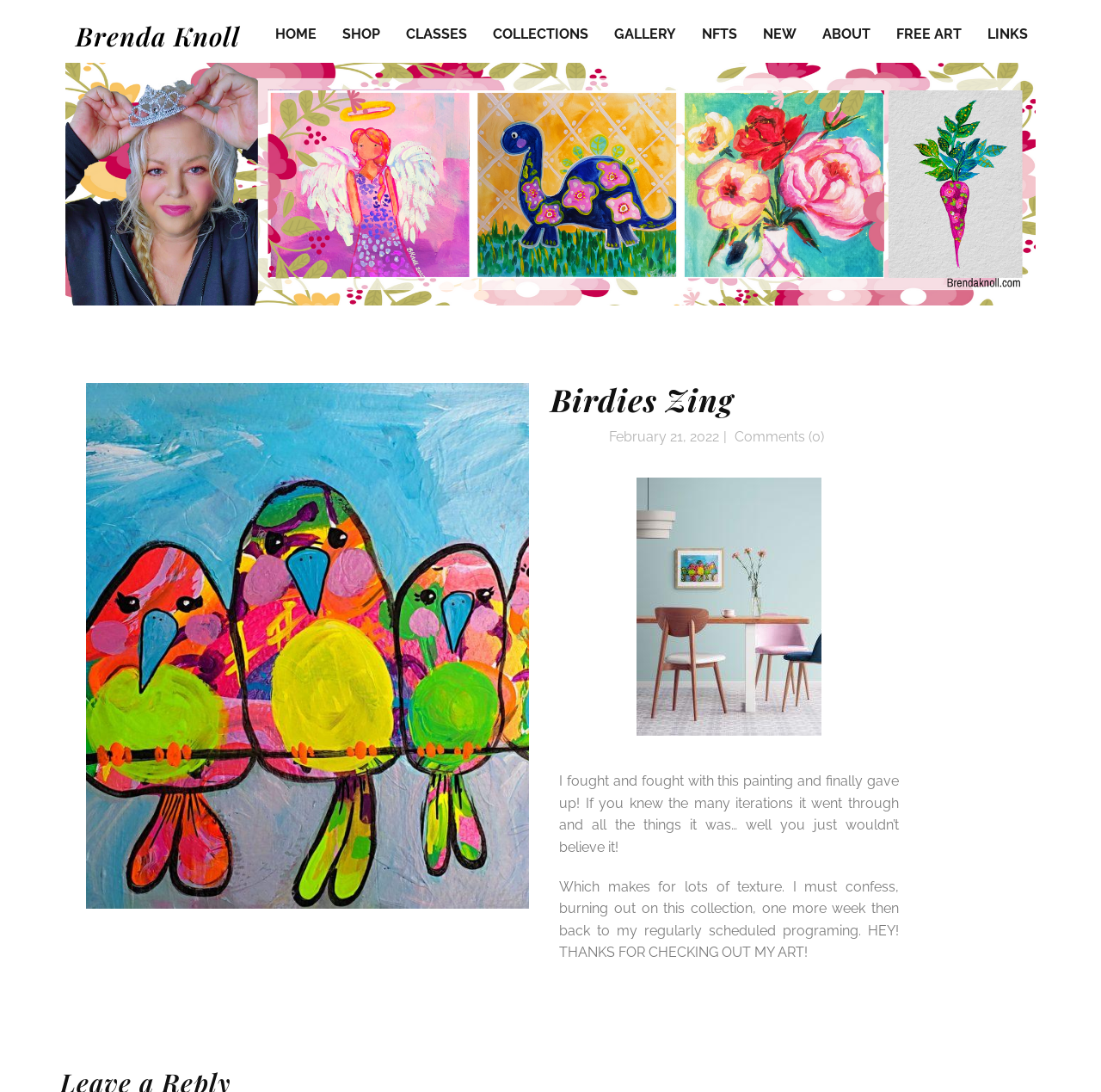Specify the bounding box coordinates of the area to click in order to execute this command: 'go to home page'. The coordinates should consist of four float numbers ranging from 0 to 1, and should be formatted as [left, top, right, bottom].

[0.25, 0.017, 0.288, 0.047]